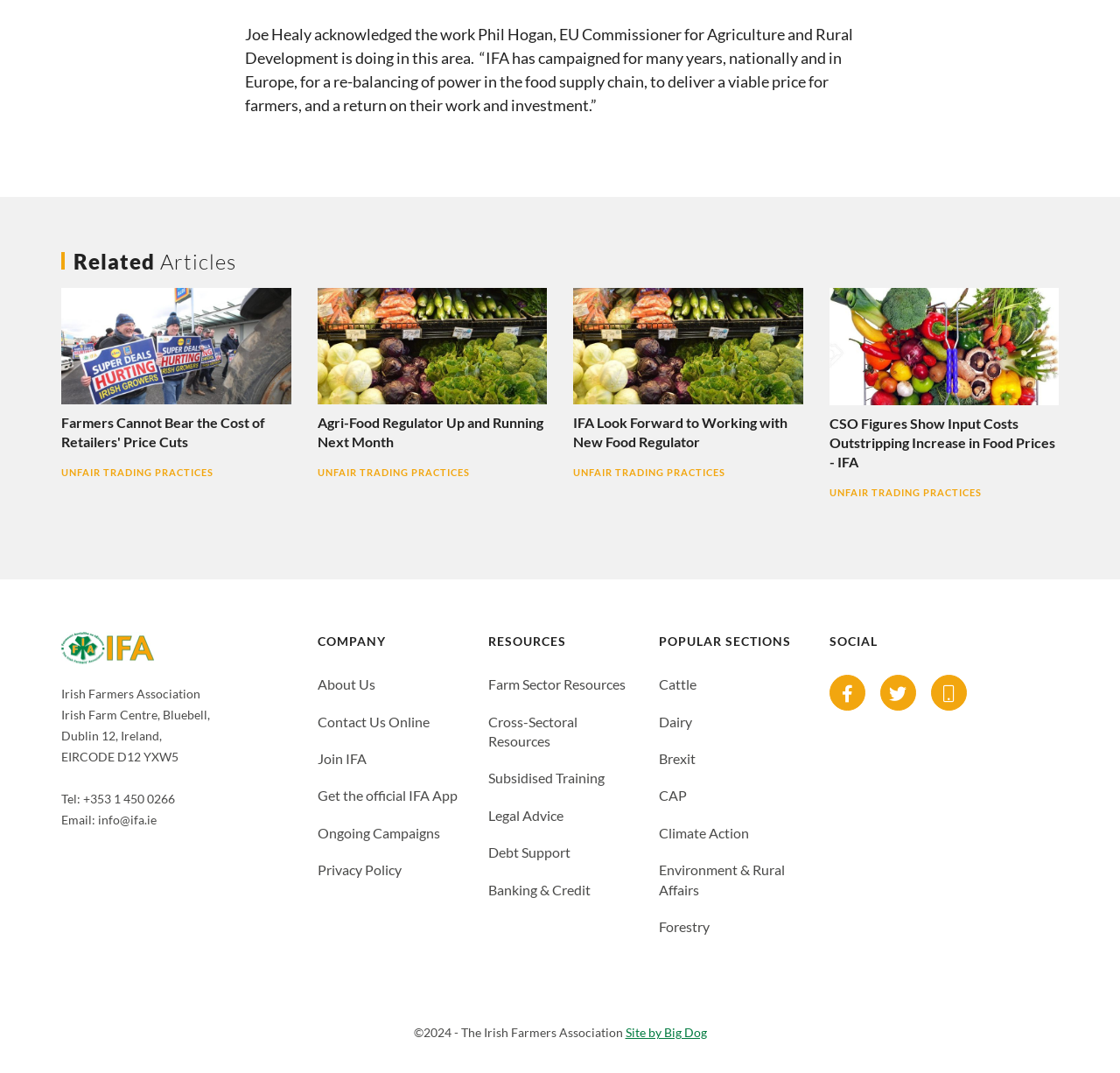Locate the bounding box coordinates of the segment that needs to be clicked to meet this instruction: "Read the article about New York Jets".

None